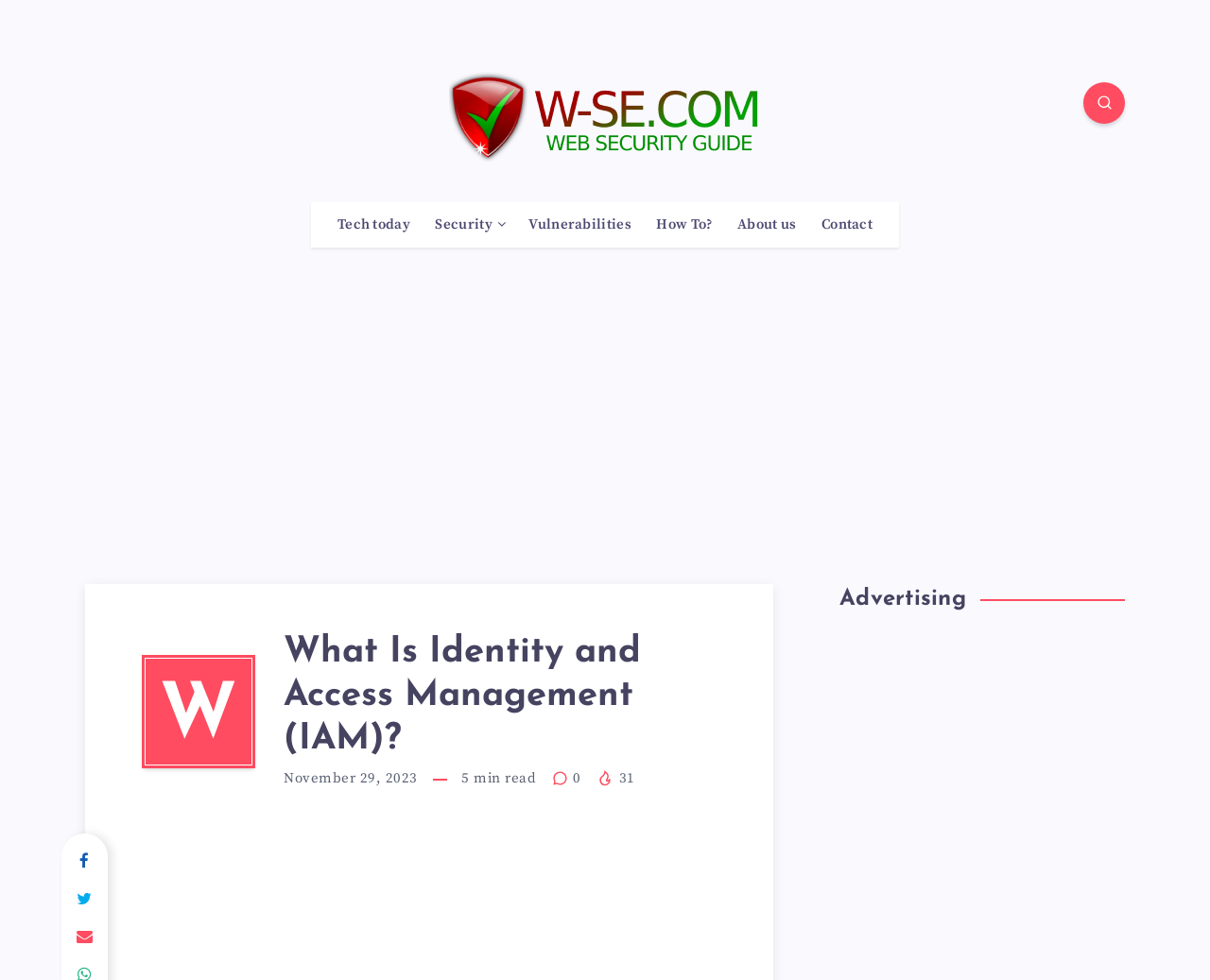Select the bounding box coordinates of the element I need to click to carry out the following instruction: "Check the 'About us' section".

[0.609, 0.22, 0.658, 0.239]